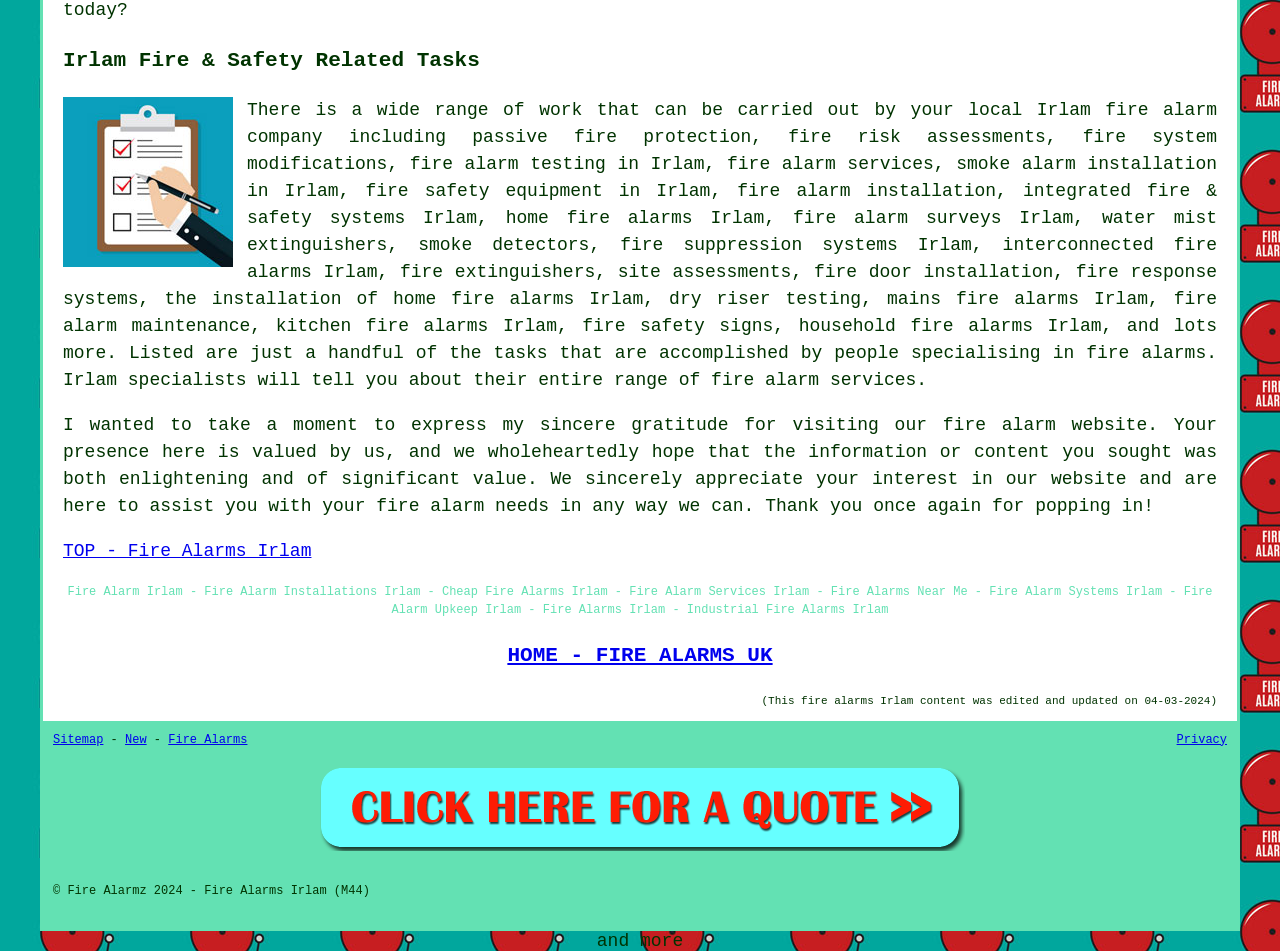What is the purpose of the webpage?
Respond to the question with a single word or phrase according to the image.

To provide information and services